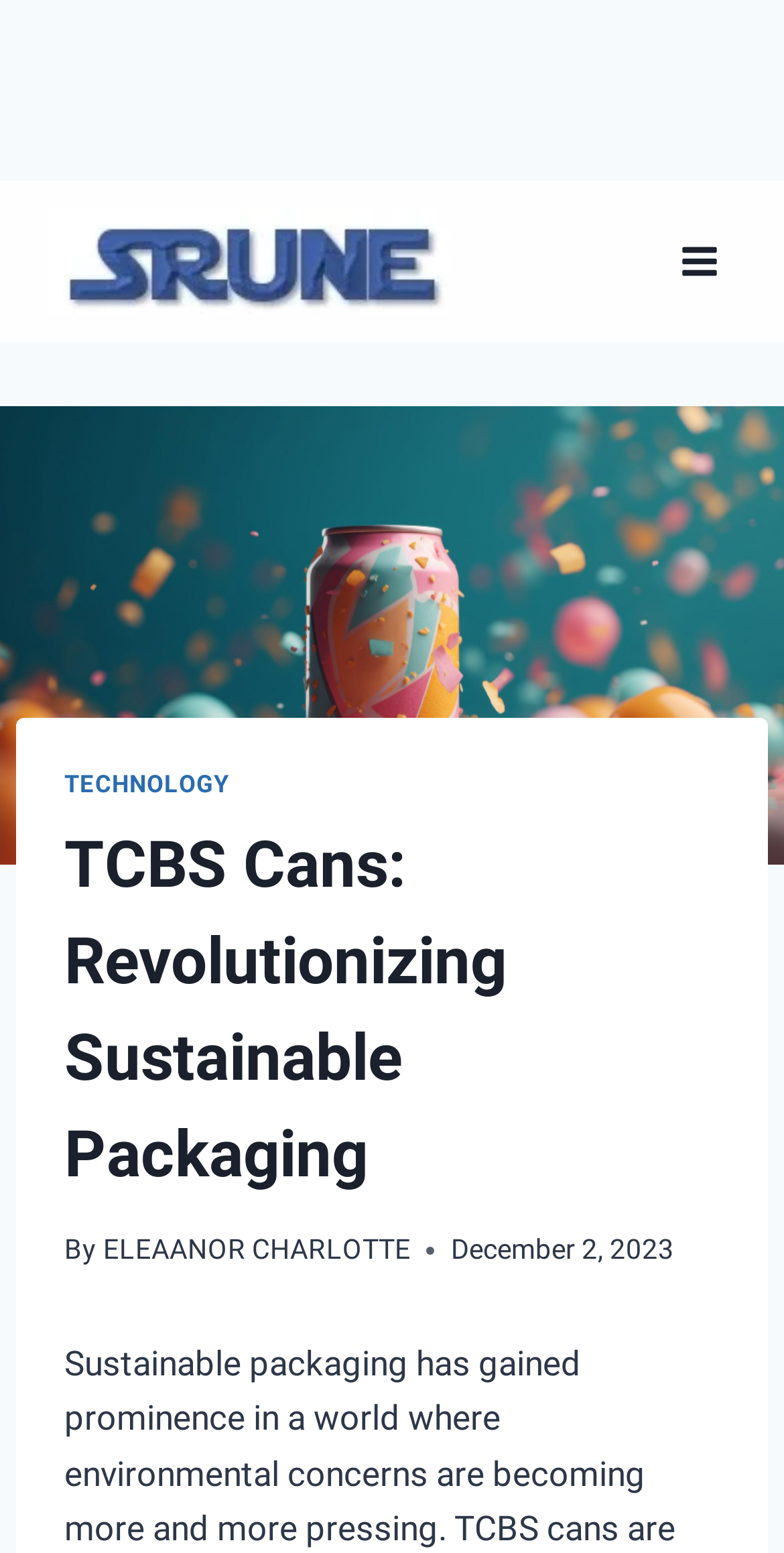Provide a brief response to the question below using one word or phrase:
Who wrote the article on TCBS Cans?

ELEAANOR CHARLOTTE